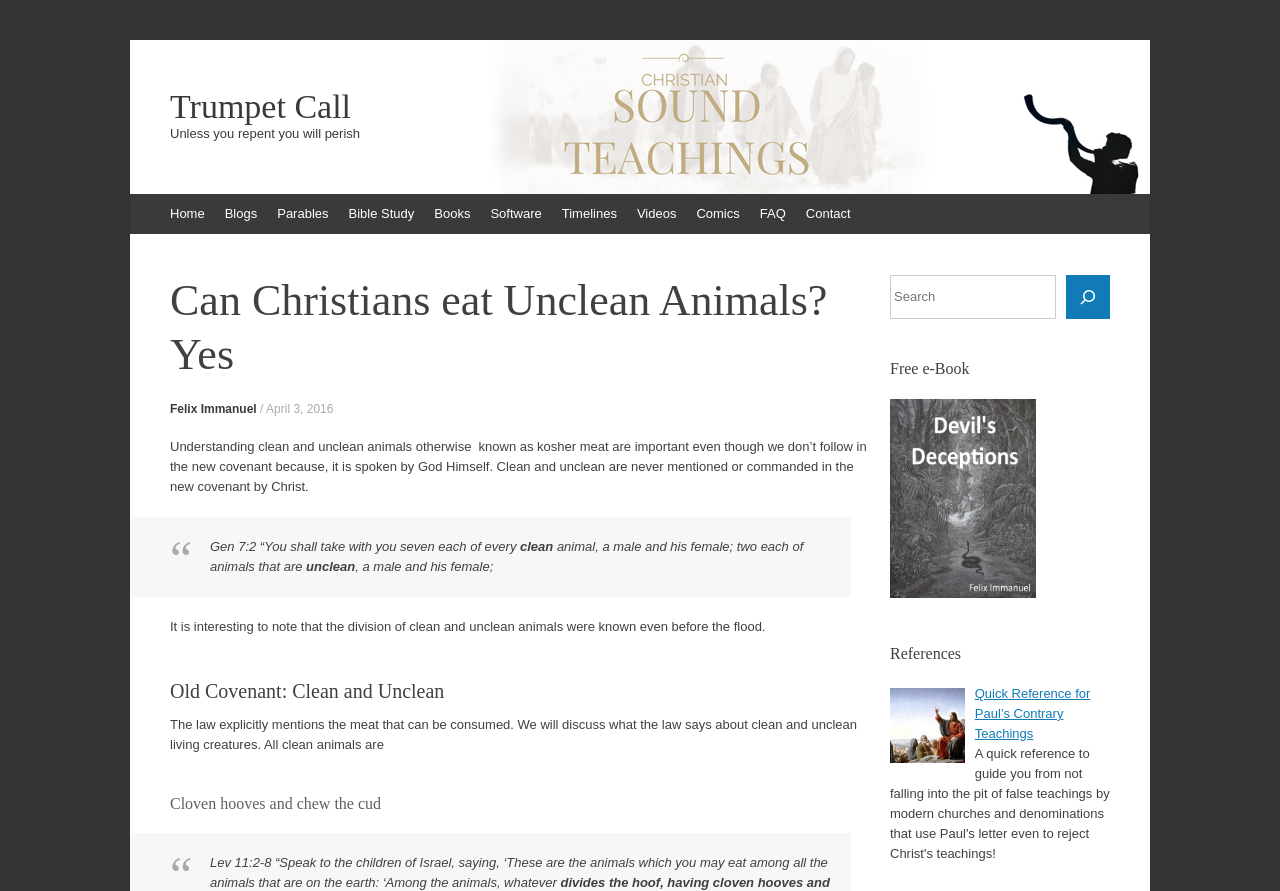Please locate the bounding box coordinates of the element that should be clicked to achieve the given instruction: "Click on the 'FAQ' link".

[0.586, 0.218, 0.622, 0.263]